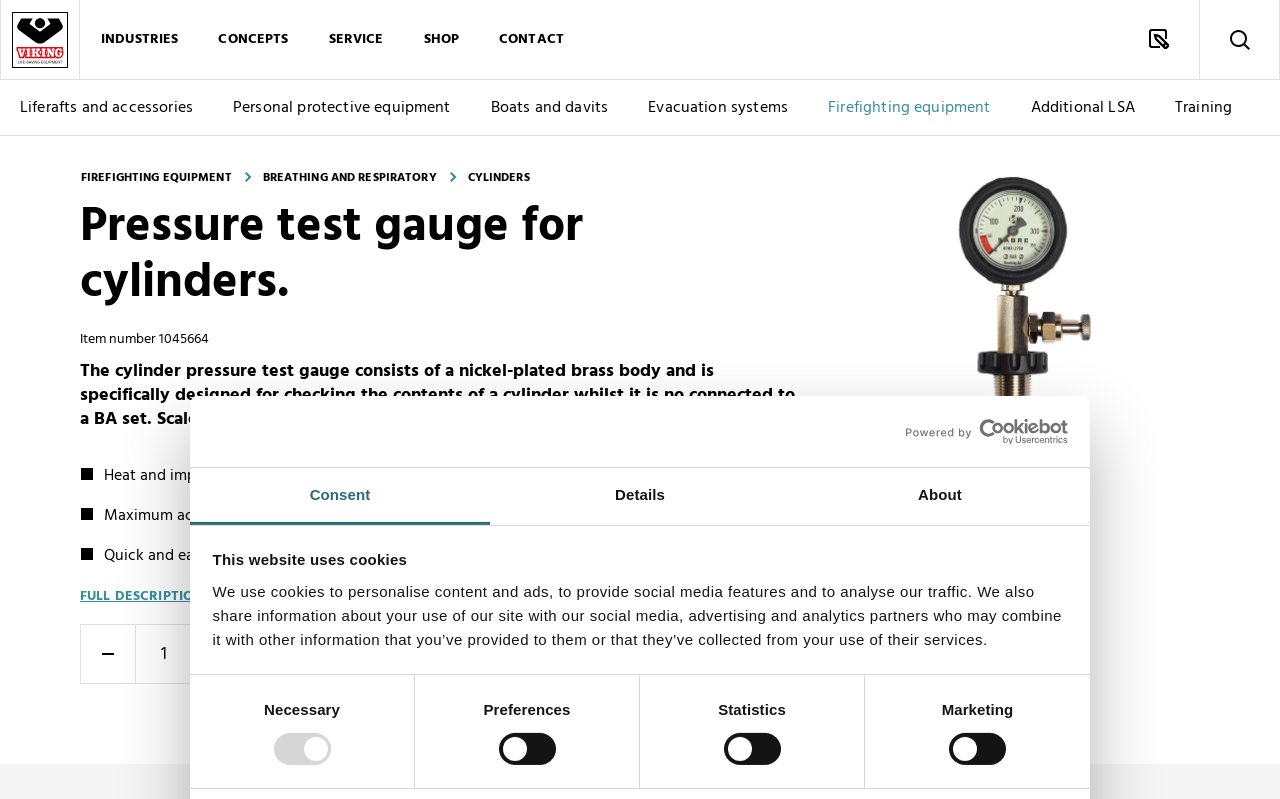Provide a brief response using a word or short phrase to this question:
What is the purpose of the cylinder pressure test gauge?

Checking cylinder contents